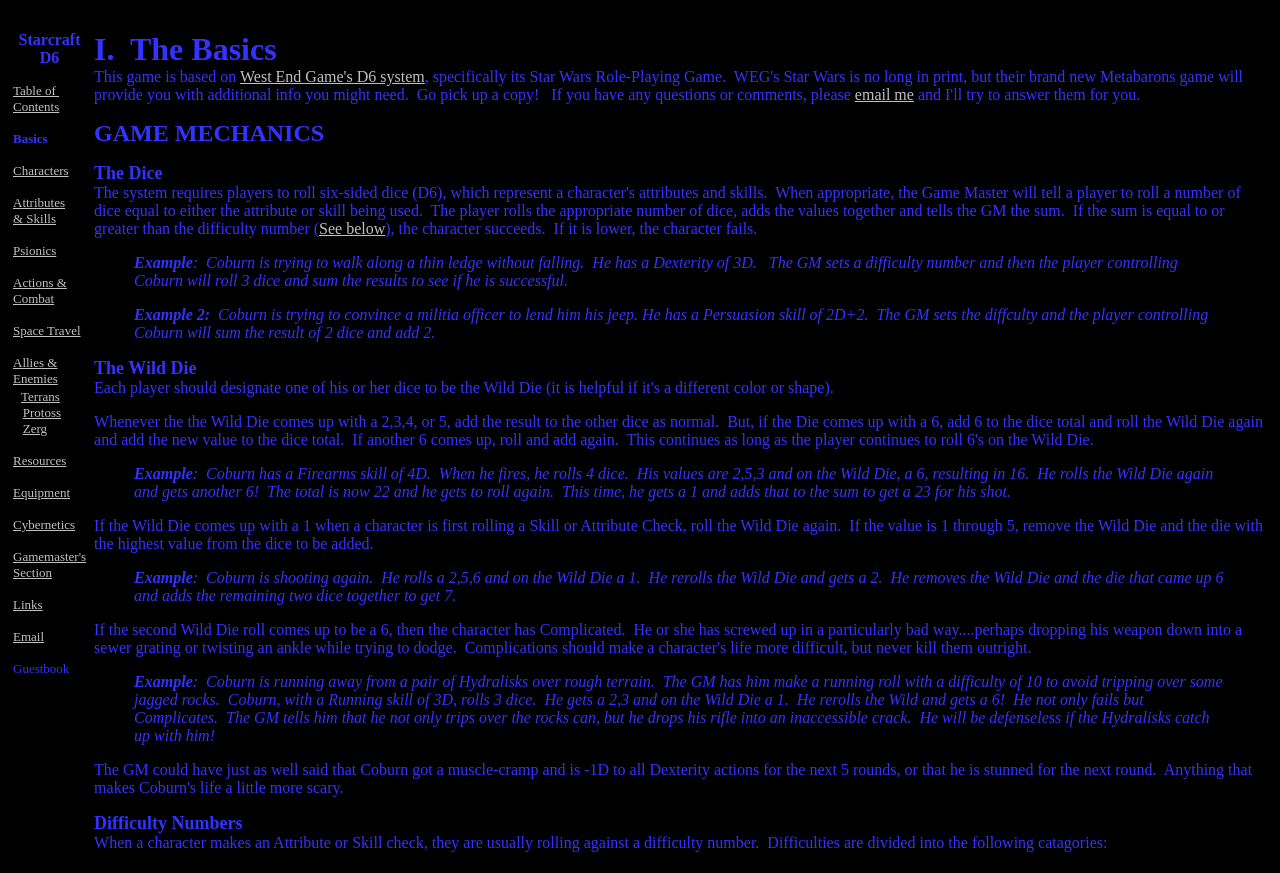Find and indicate the bounding box coordinates of the region you should select to follow the given instruction: "View 'Game Mechanics' section".

[0.074, 0.137, 0.253, 0.167]